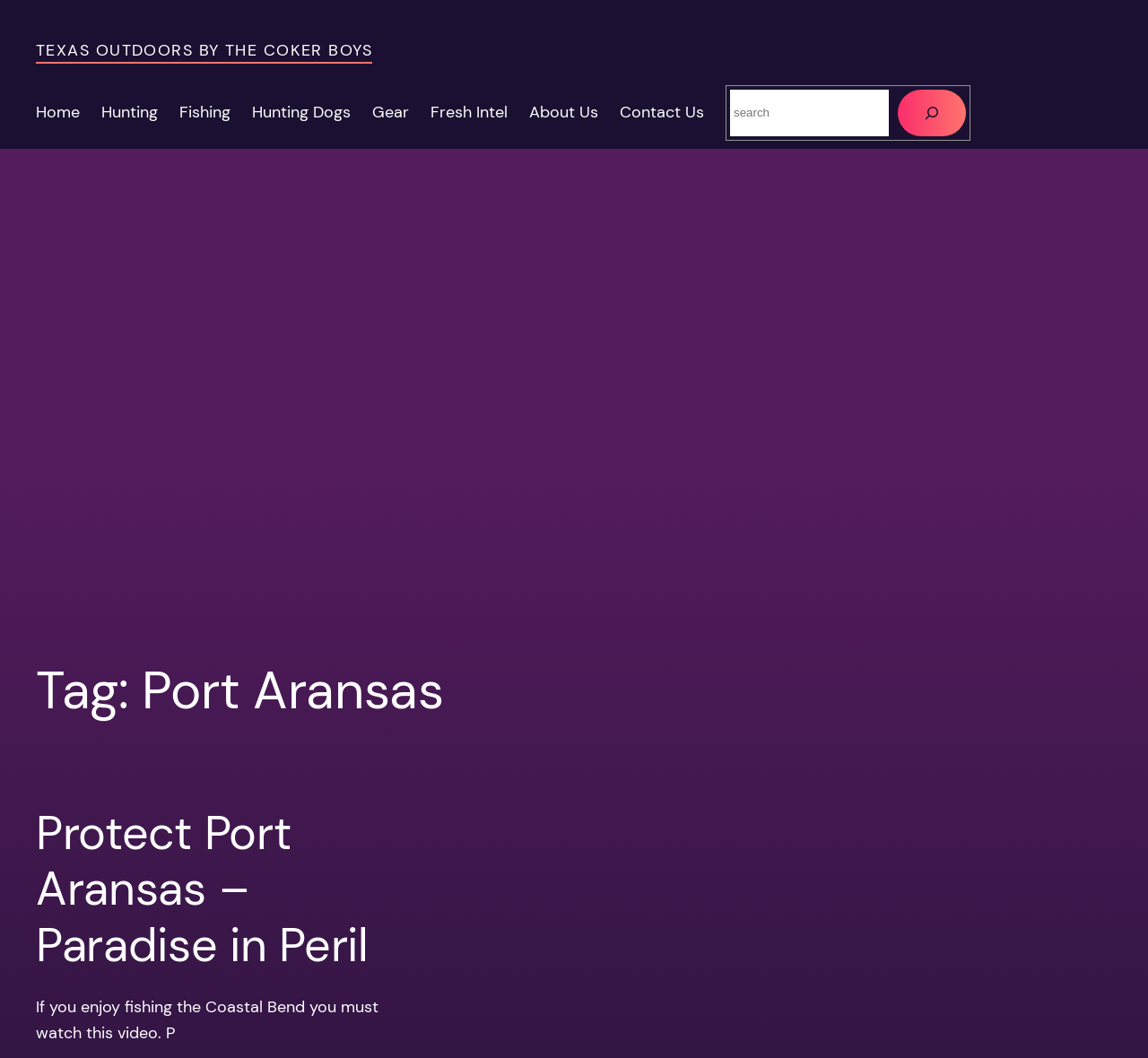Identify the bounding box coordinates of the specific part of the webpage to click to complete this instruction: "Click on the 'Protect Port Aransas – Paradise in Peril' article".

[0.031, 0.761, 0.332, 0.92]